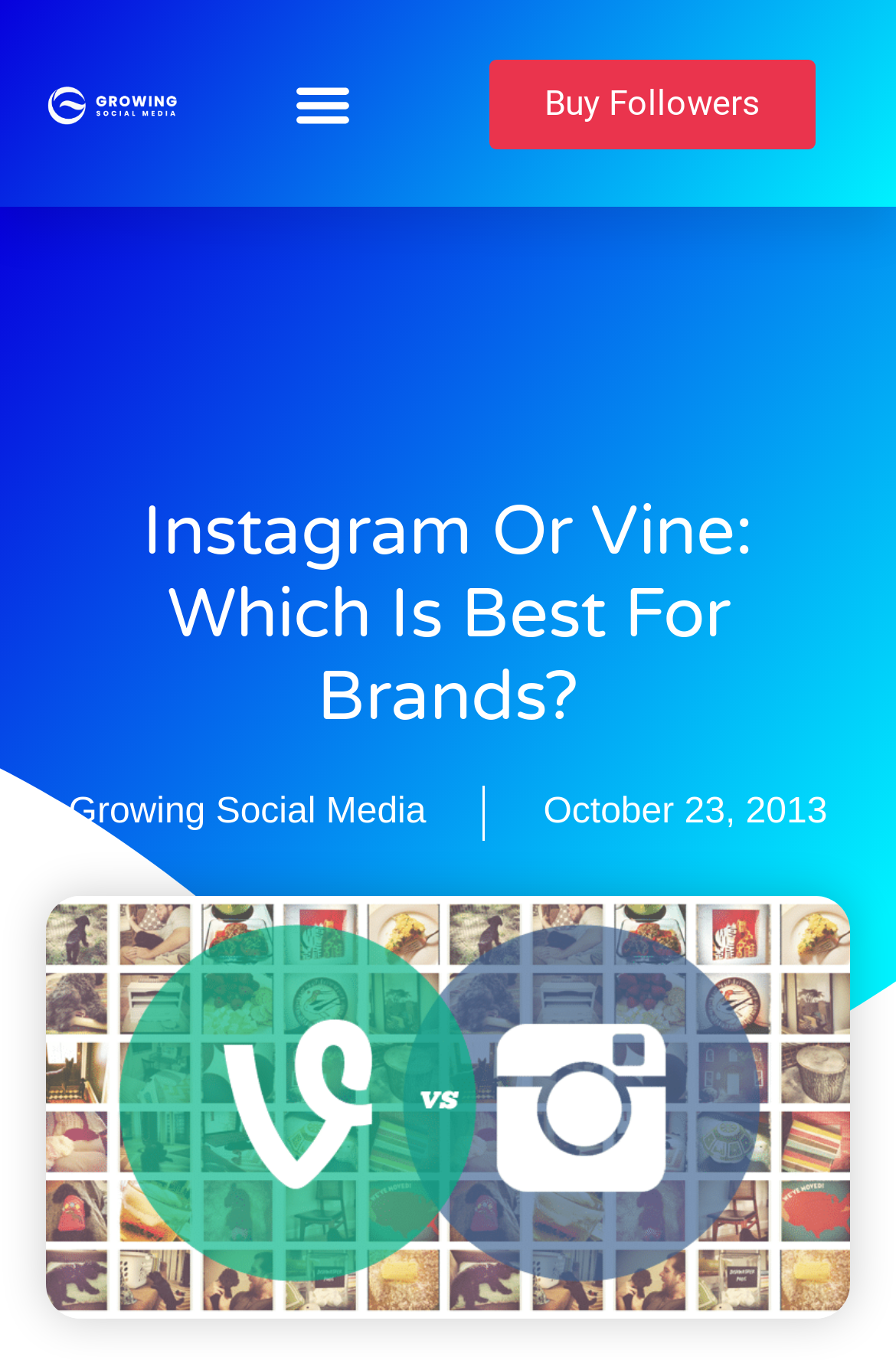Please give a succinct answer using a single word or phrase:
What is the topic of the article?

Instagram or Vine